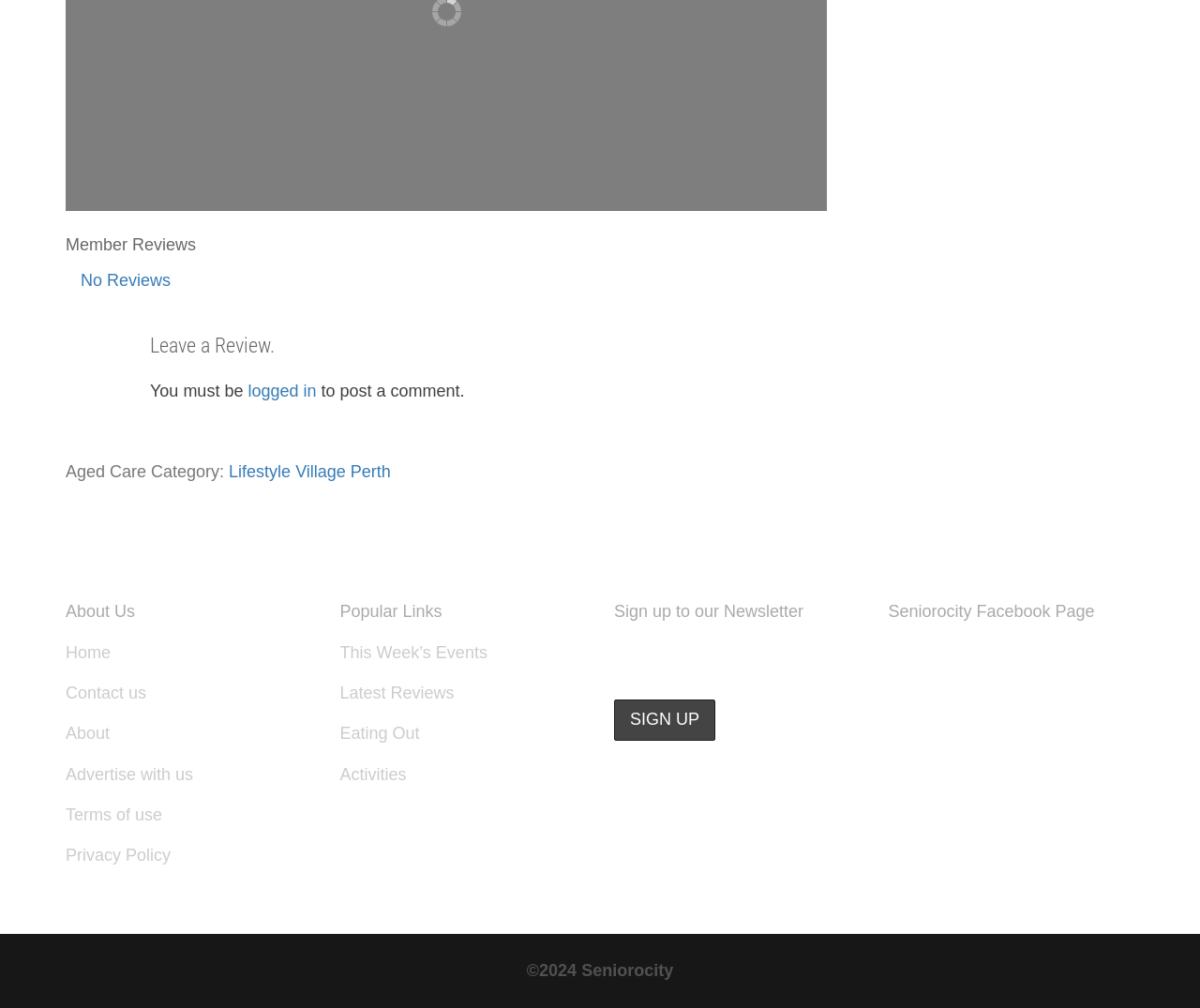What is the name of the Facebook page? Examine the screenshot and reply using just one word or a brief phrase.

Seniorocity Facebook Page